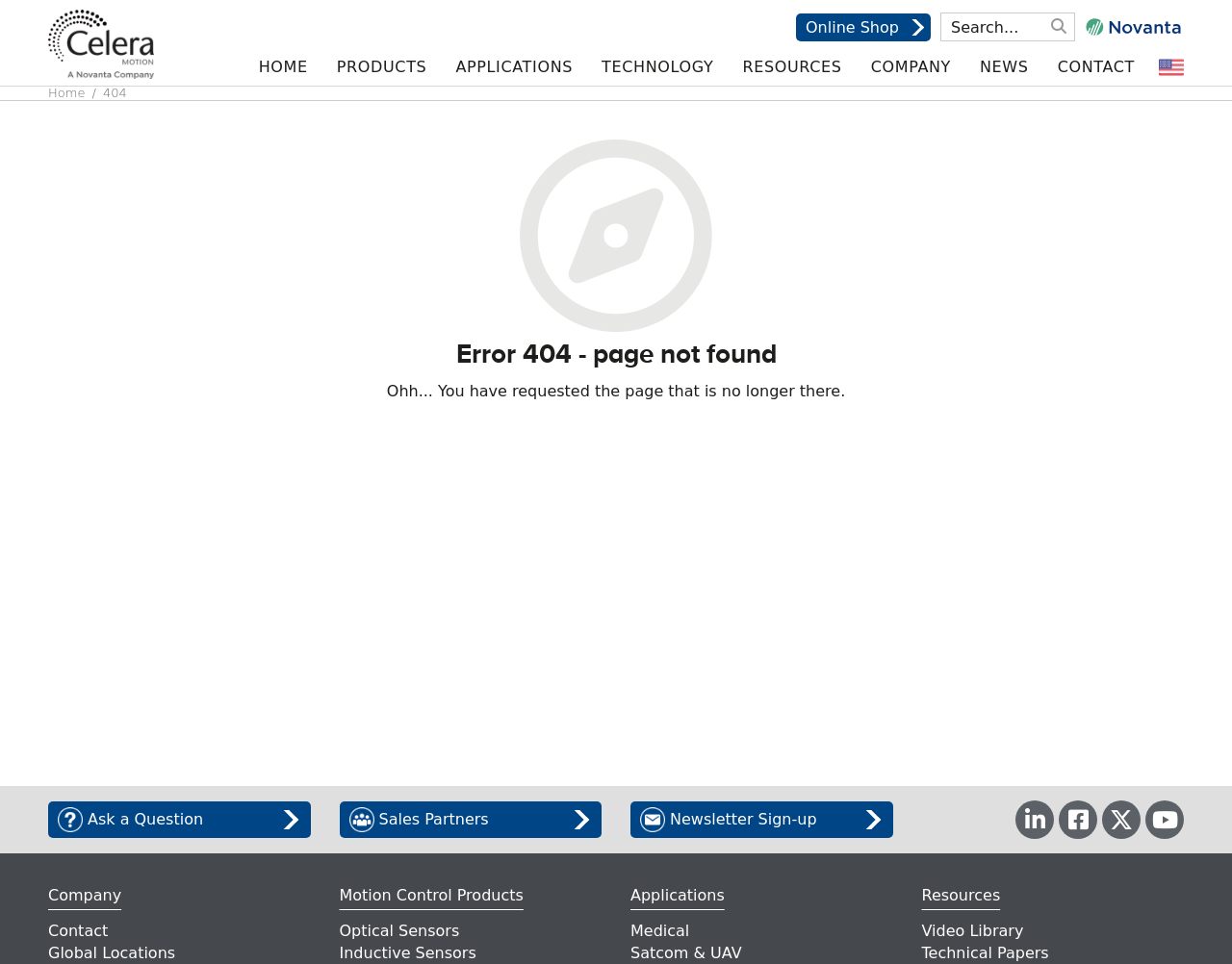Please find the bounding box coordinates of the element that needs to be clicked to perform the following instruction: "Ask a Question". The bounding box coordinates should be four float numbers between 0 and 1, represented as [left, top, right, bottom].

[0.039, 0.831, 0.252, 0.869]